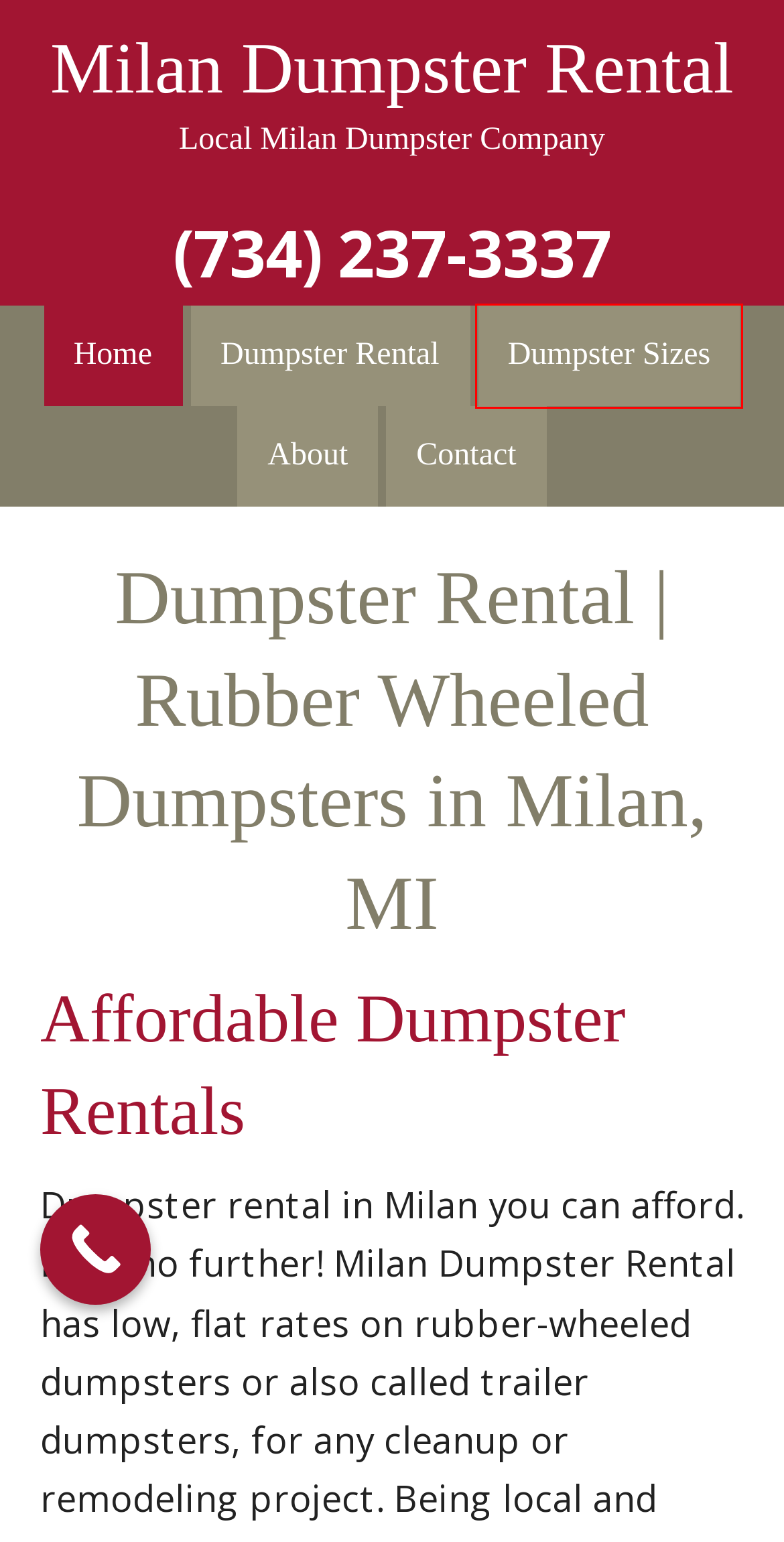You have received a screenshot of a webpage with a red bounding box indicating a UI element. Please determine the most fitting webpage description that matches the new webpage after clicking on the indicated element. The choices are:
A. Dumpster Sizes - Milan Dumpster Rental
B. About - Milan Dumpster Rental
C. Dumpster Rental - Milan Dumpster Rental
D. Belleville MI Dumpster Rental MIchigan - Milan Dumpster Rental
E. Willis MI Dumpster Rental Michigan - Milan Dumpster Rental
F. Contact - Milan Dumpster Rental
G. Webster Township MI Dumpster Rental Michigan - Milan Dumpster Rental
H. Lodi Township MI Dumpster Rental Michigan - Milan Dumpster Rental

A